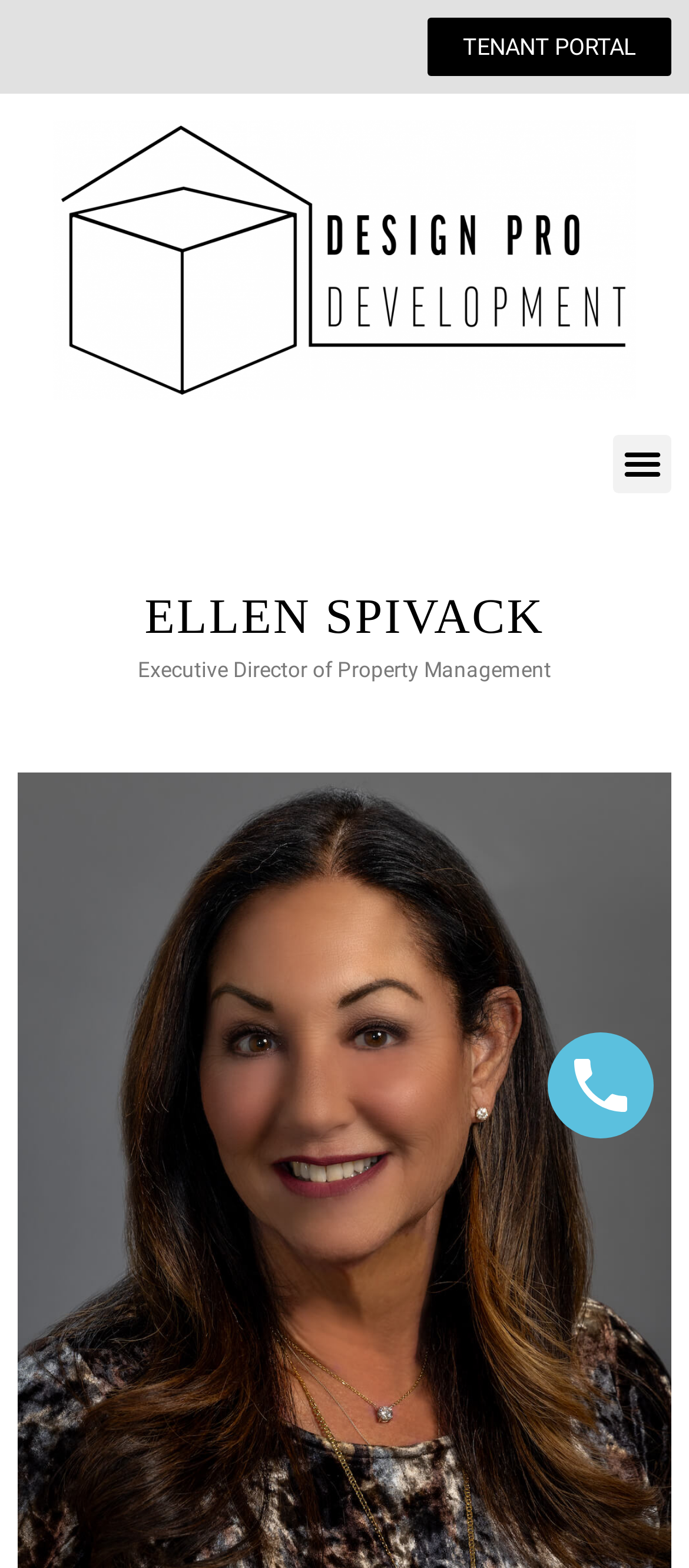Can you give a detailed response to the following question using the information from the image? What is Ellen's job title?

Based on the webpage, I found a StaticText element with the text 'Executive Director of Property Management' which is located below the heading 'ELLEN SPIVACK', indicating that Ellen's job title is Executive Director of Property Management.